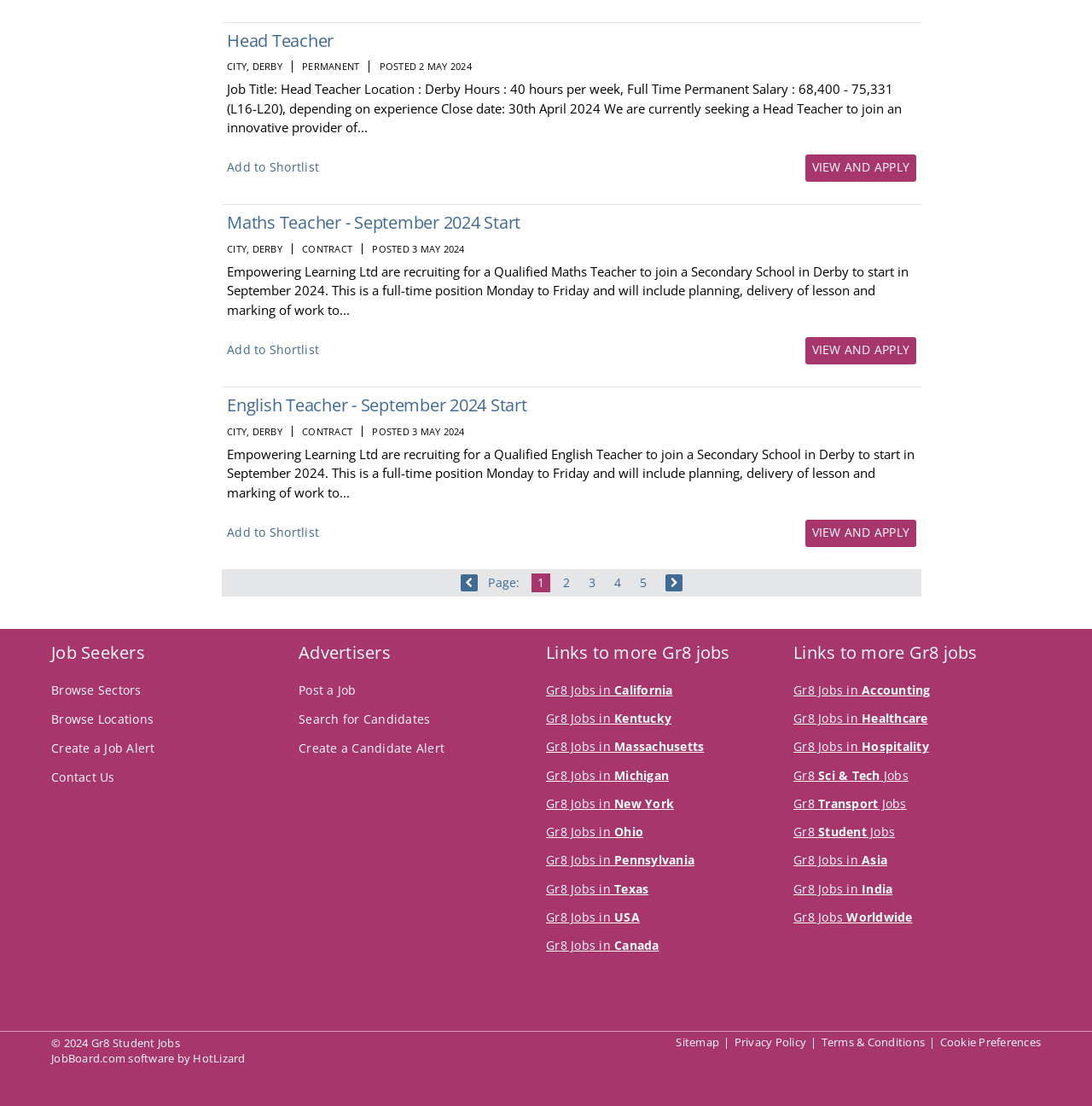Respond to the following query with just one word or a short phrase: 
What type of jobs are listed on this webpage?

Teaching jobs